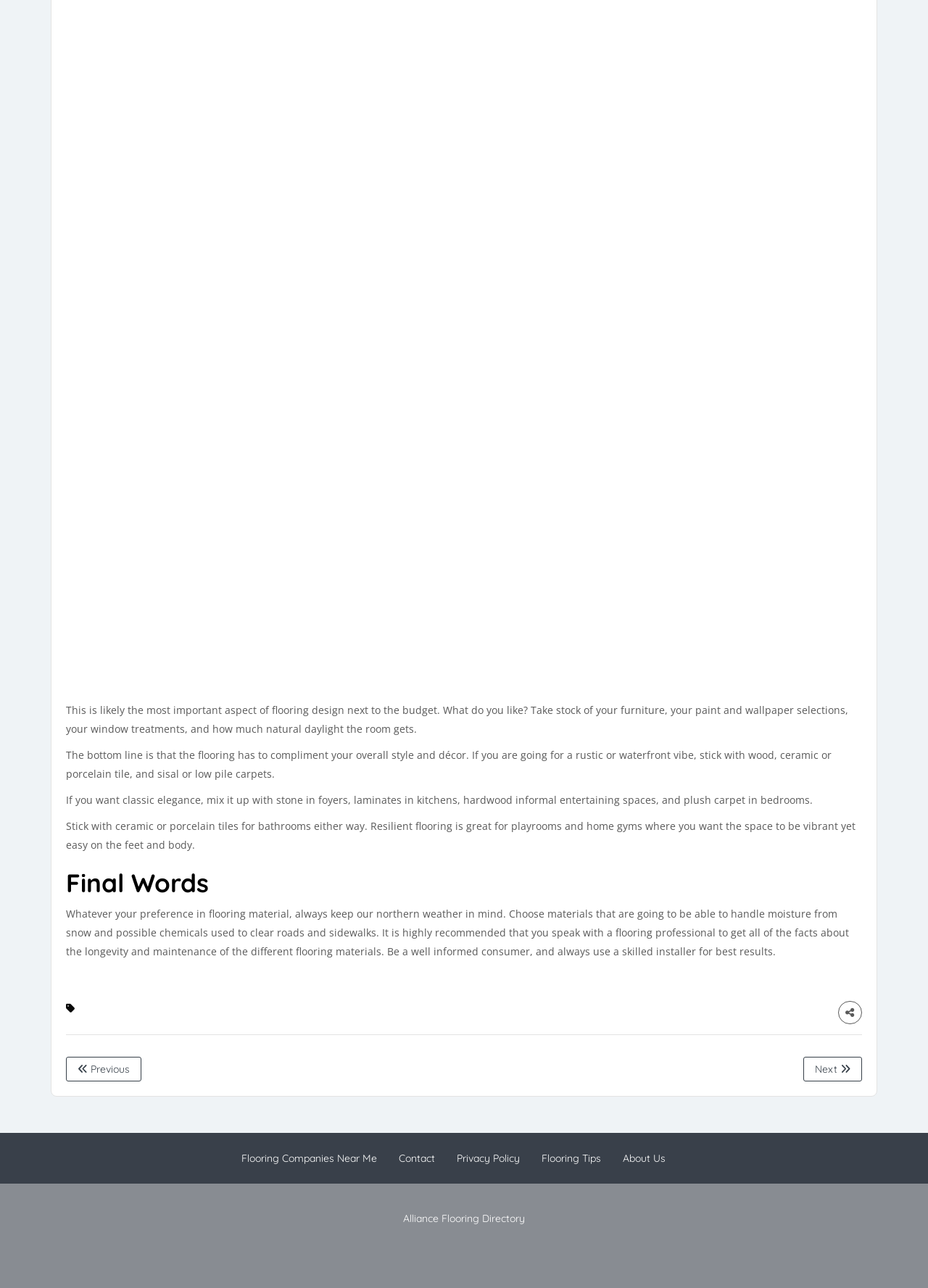Using the provided element description: "Flooring Companies Near Me", identify the bounding box coordinates. The coordinates should be four floats between 0 and 1 in the order [left, top, right, bottom].

[0.26, 0.894, 0.406, 0.904]